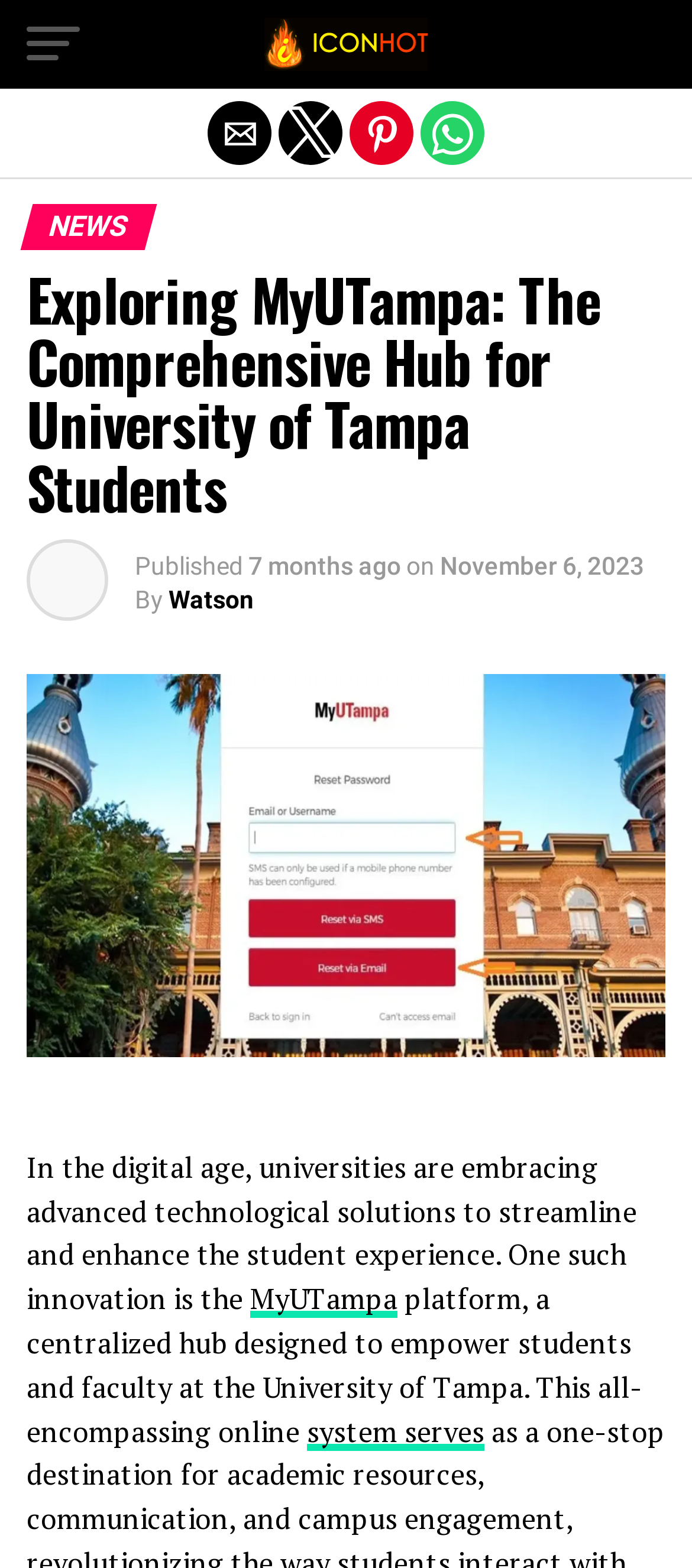How many social media sharing buttons are there?
Answer with a single word or phrase, using the screenshot for reference.

4